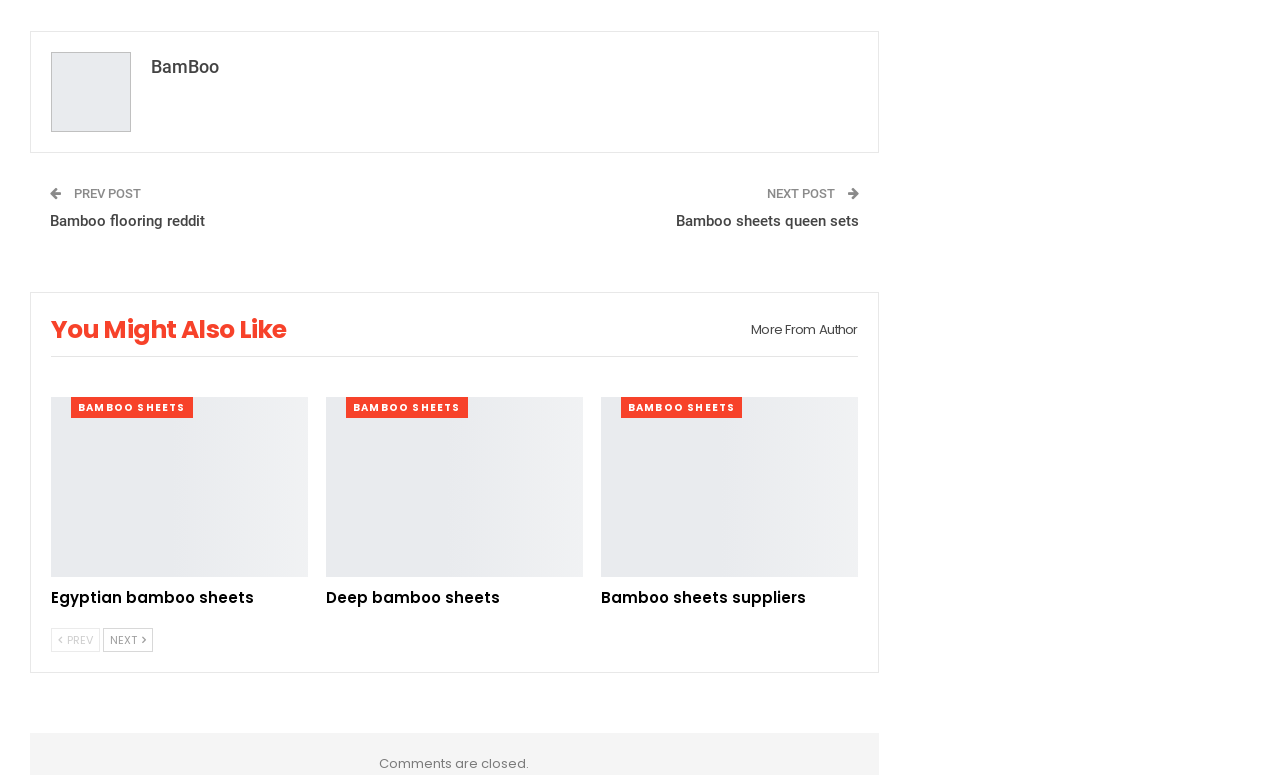Using the format (top-left x, top-left y, bottom-right x, bottom-right y), and given the element description, identify the bounding box coordinates within the screenshot: Sponsor

None